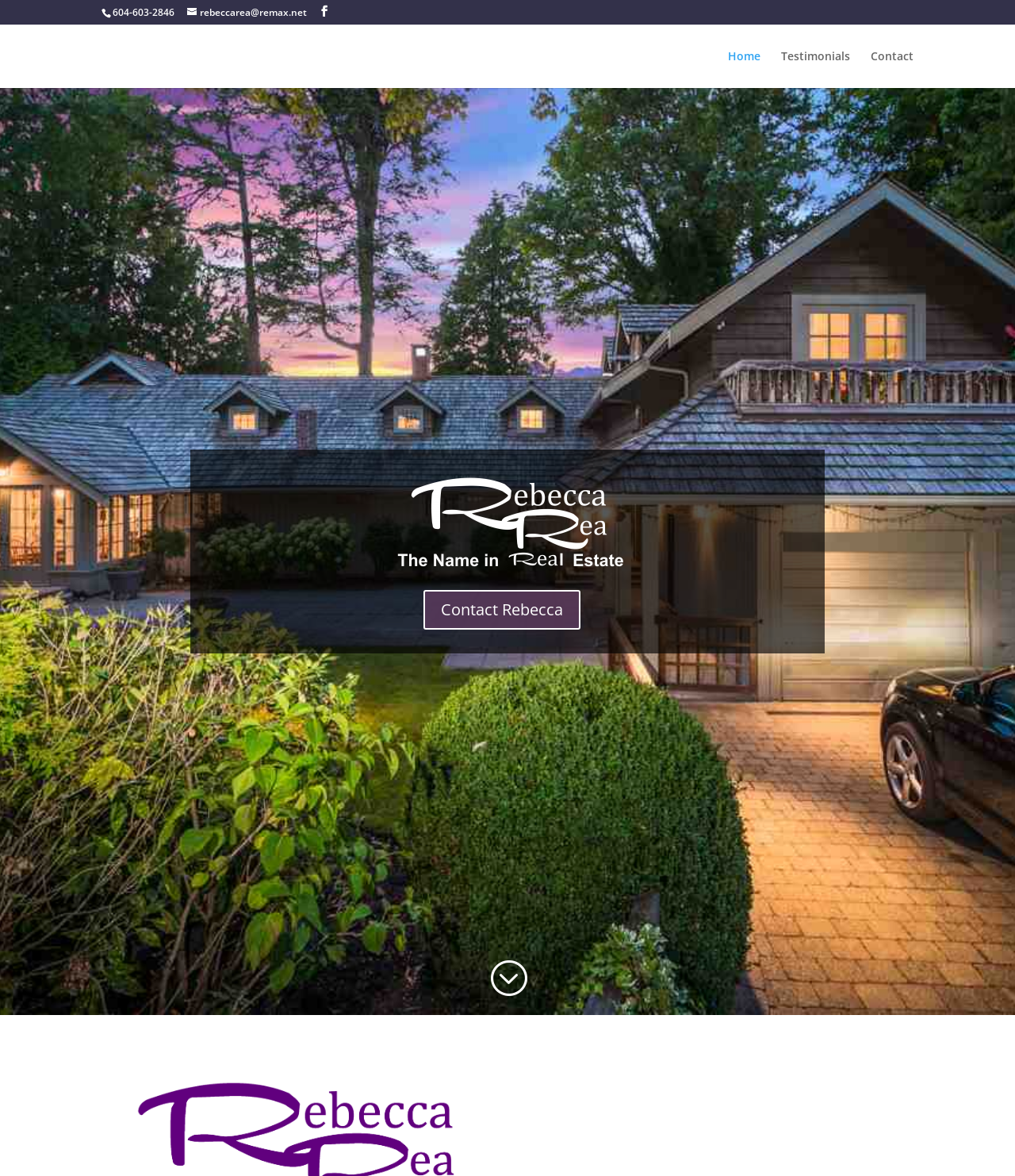What are the main sections of Rebecca Rea's website?
Please give a detailed and elaborate explanation in response to the question.

The main sections of Rebecca Rea's website can be found on the top navigation bar, which includes Home, Testimonials, and Contact.